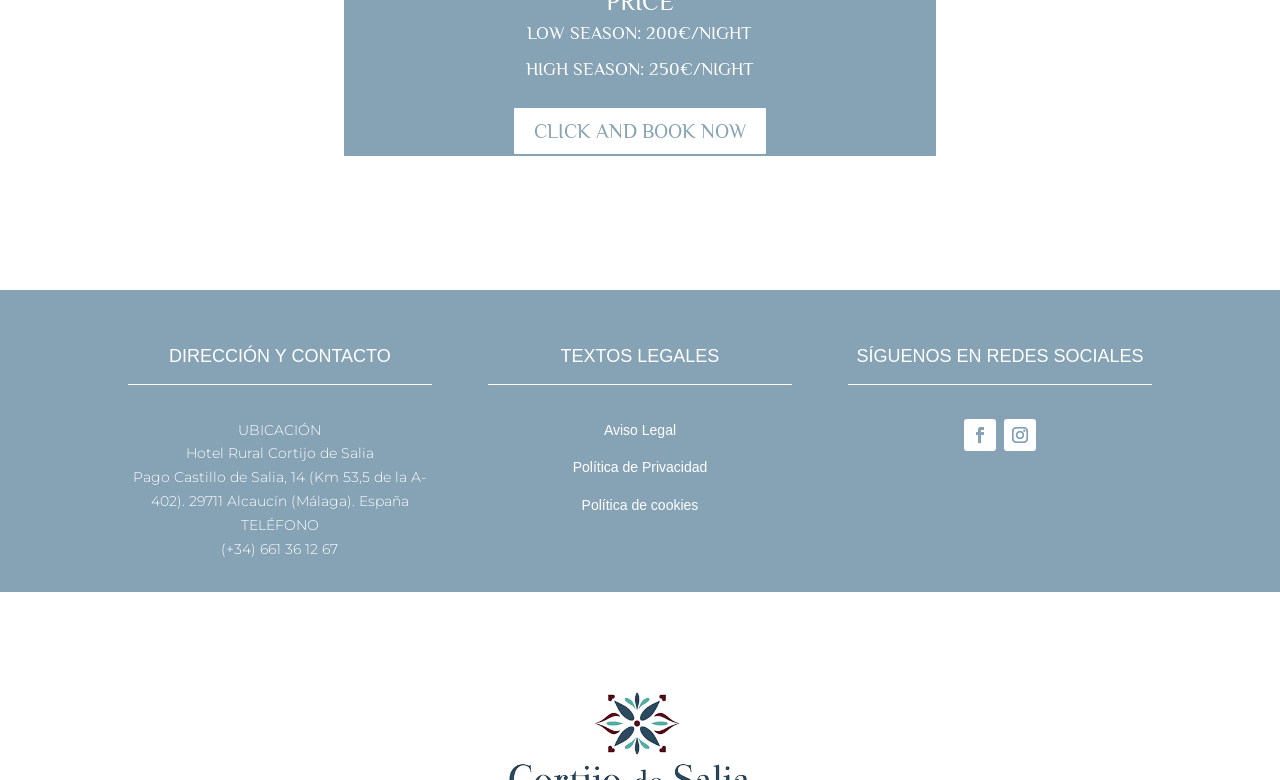What is the location of the hotel?
Provide a one-word or short-phrase answer based on the image.

Alcaucín (Málaga), España